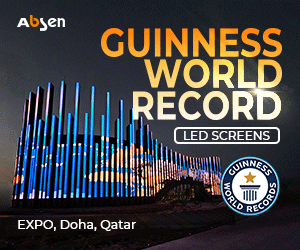What is the type of technology showcased in the advertisement?
Offer a detailed and full explanation in response to the question.

The advertisement highlights Absen's impressive LED screens, showcasing their achievement of setting a Guinness World Record. The backdrop features a stunning display of illuminated, vertical panels that create a mesmerizing visual effect, demonstrating the innovation and grandeur of Absen's technology in the realm of digital displays.